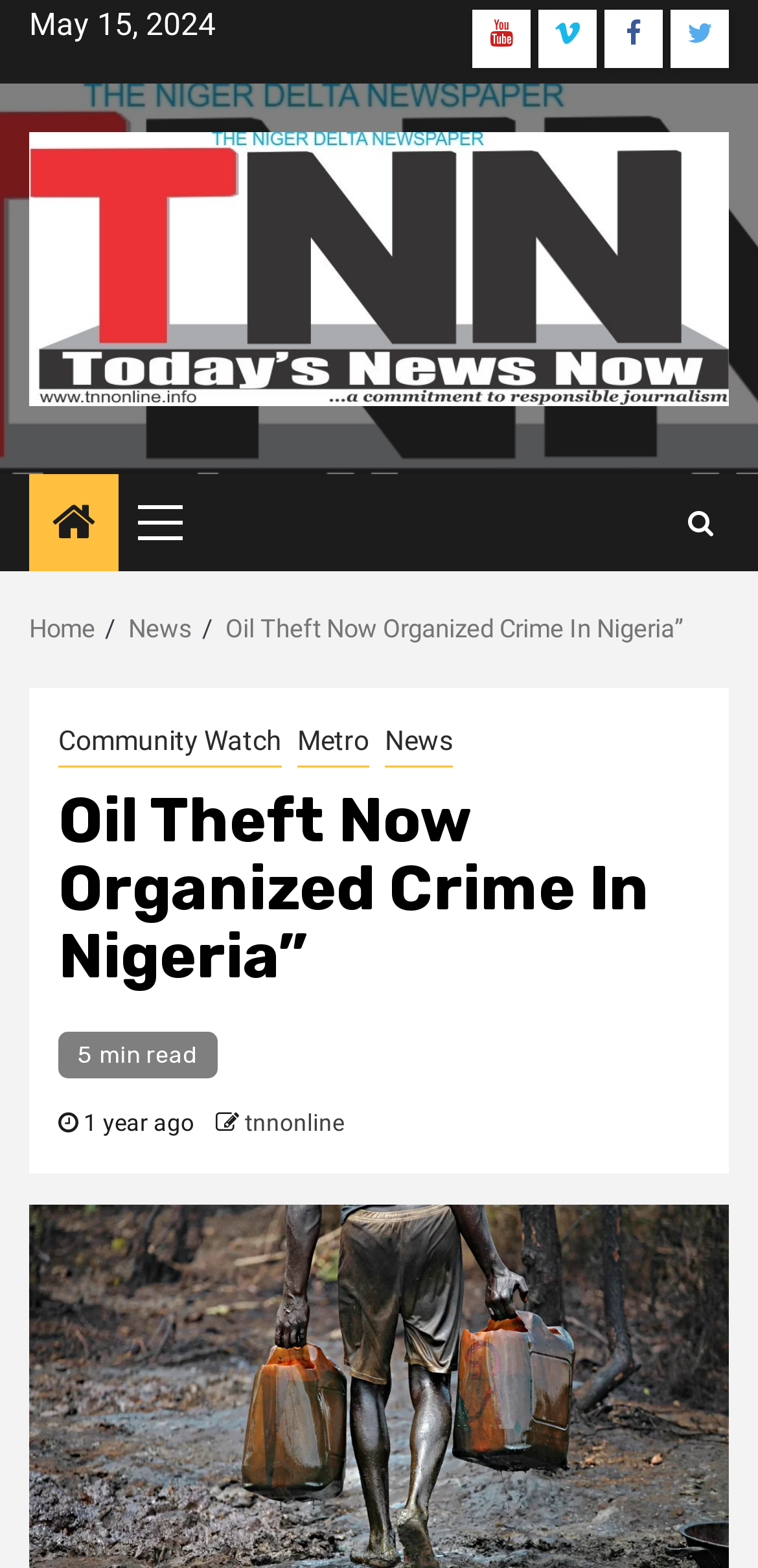Please provide the bounding box coordinate of the region that matches the element description: Facebook. Coordinates should be in the format (top-left x, top-left y, bottom-right x, bottom-right y) and all values should be between 0 and 1.

[0.797, 0.006, 0.874, 0.043]